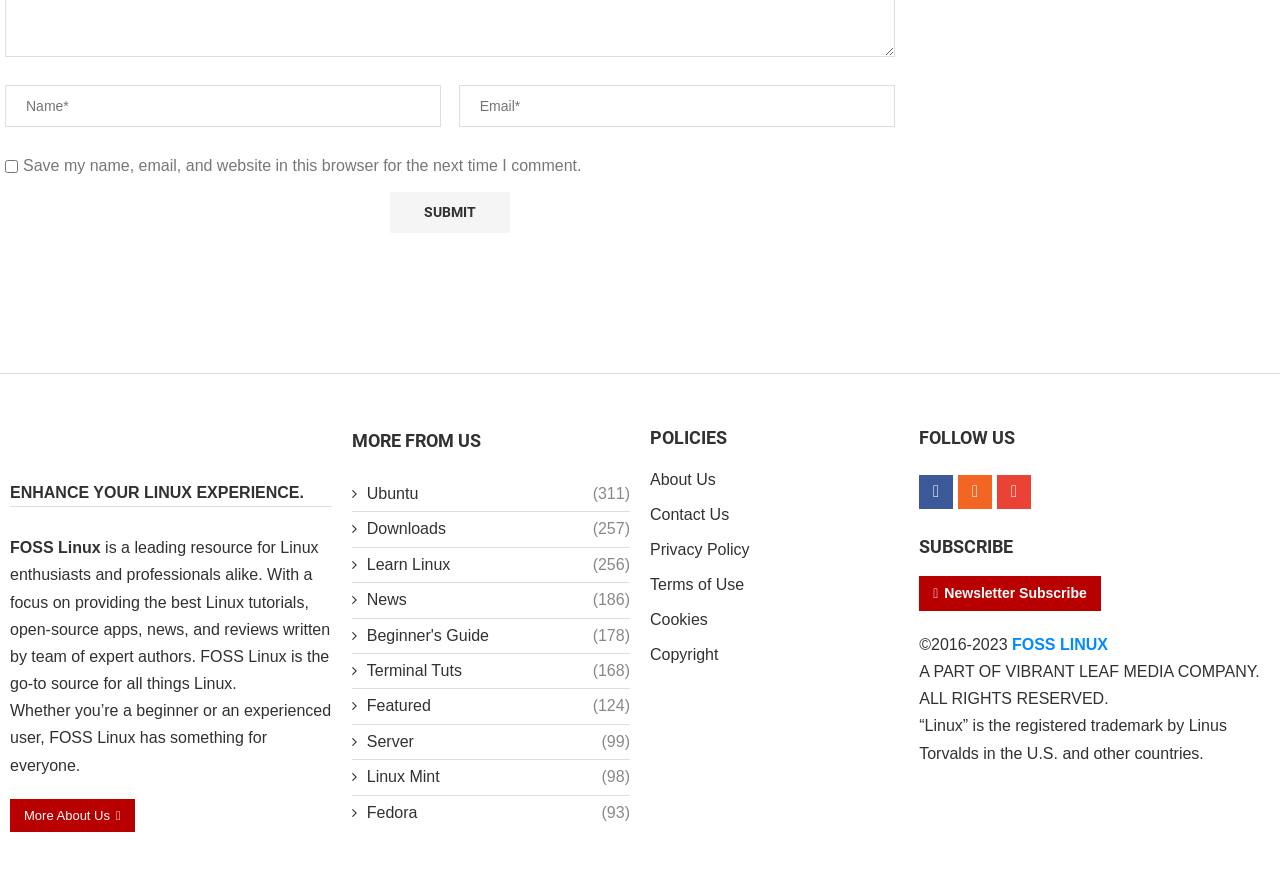Analyze the image and provide a detailed answer to the question: What is the purpose of the 'Save my name, email, and website in this browser for the next time I comment' checkbox?

The checkbox is located below the 'Name*' and 'Email*' textboxes, indicating that it is related to saving user data. The accompanying text explains that it saves the user's name, email, and website in the browser for future comments, making it convenient for users to comment on the website.